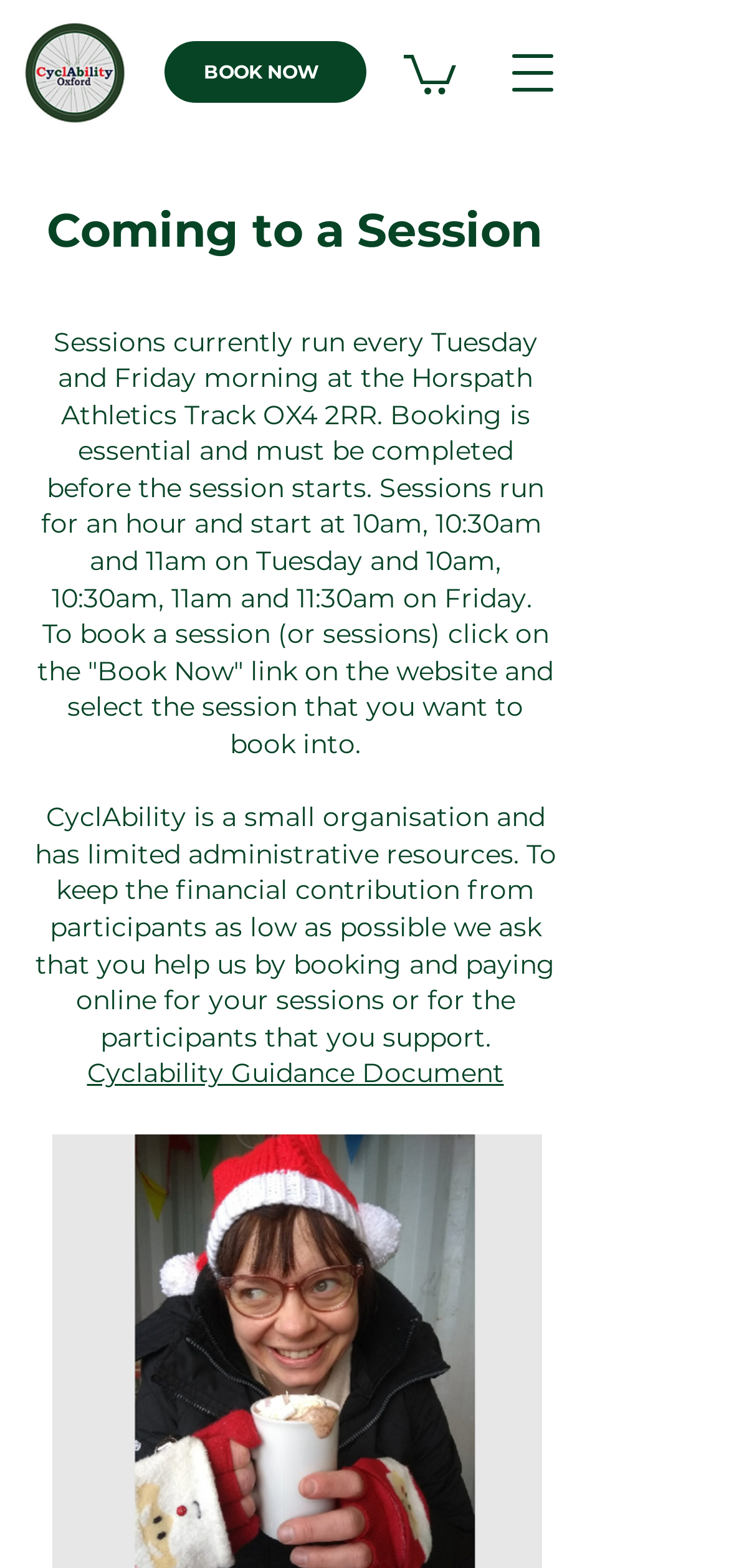Give an in-depth explanation of the webpage layout and content.

The webpage is about CyclAbility, an organization that offers sessions, and encourages users to get involved. At the top left corner, there is a CyclAbility logo, which is a clickable link. Next to it, on the top center, is a prominent "BOOK NOW" link. On the top right corner, there is a navigation menu button that, when clicked, opens a dialog.

Below the navigation menu button, there is a heading "Coming to a Session" that spans almost the entire width of the page. Underneath this heading, there is a block of text that describes the sessions, including their schedule, location, and booking requirements. The text also mentions that booking is essential and must be completed before the session starts.

Further down, there is another block of text that explains CyclAbility's administrative policies and asks users to book and pay online to keep costs low. Below this text, there is a link to the "Cyclability Guidance Document".

On the top right side, there is a small image, which is also a clickable link. The image is positioned above the navigation menu button.